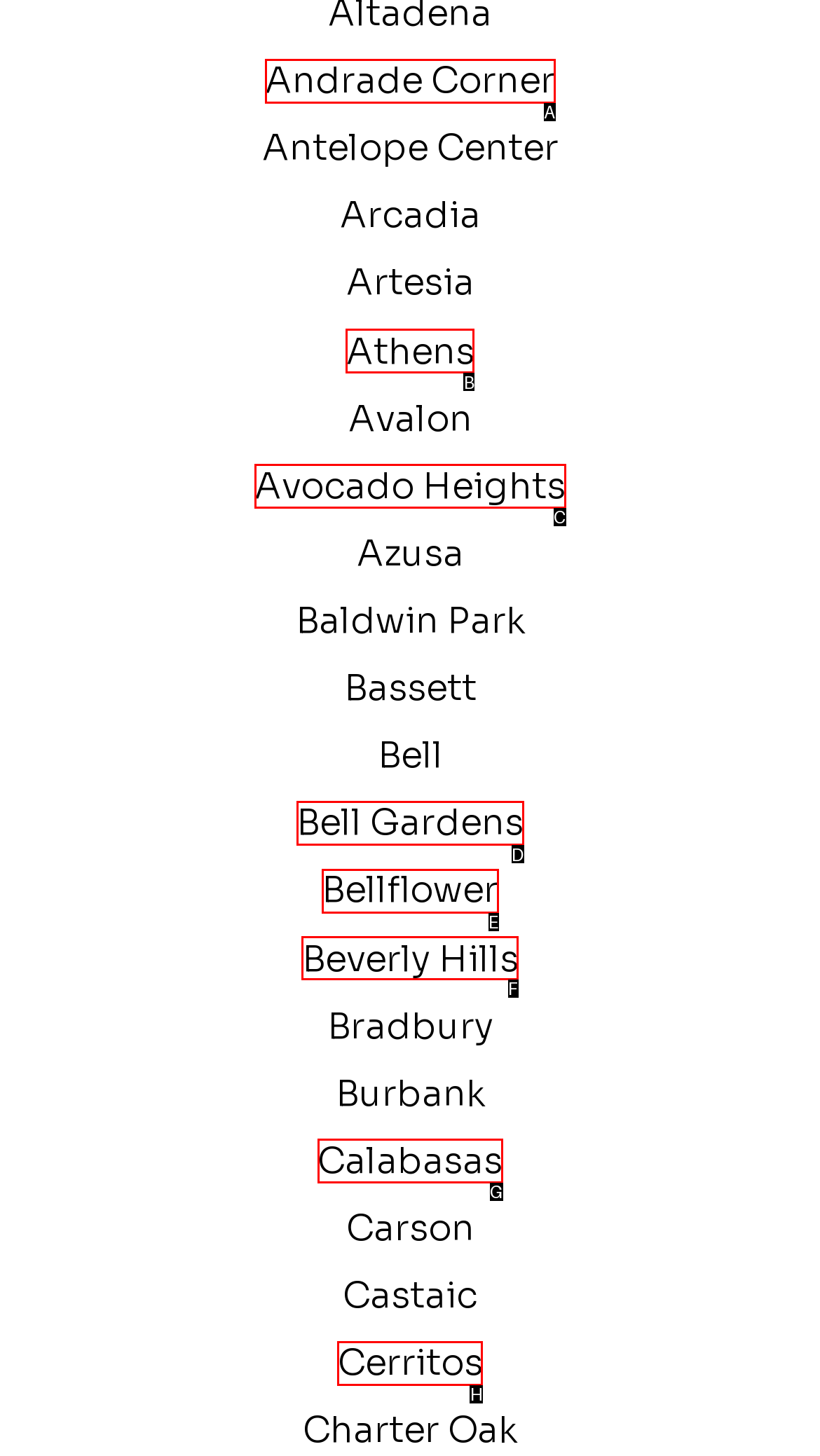Identify the appropriate choice to fulfill this task: check out Beverly Hills
Respond with the letter corresponding to the correct option.

F